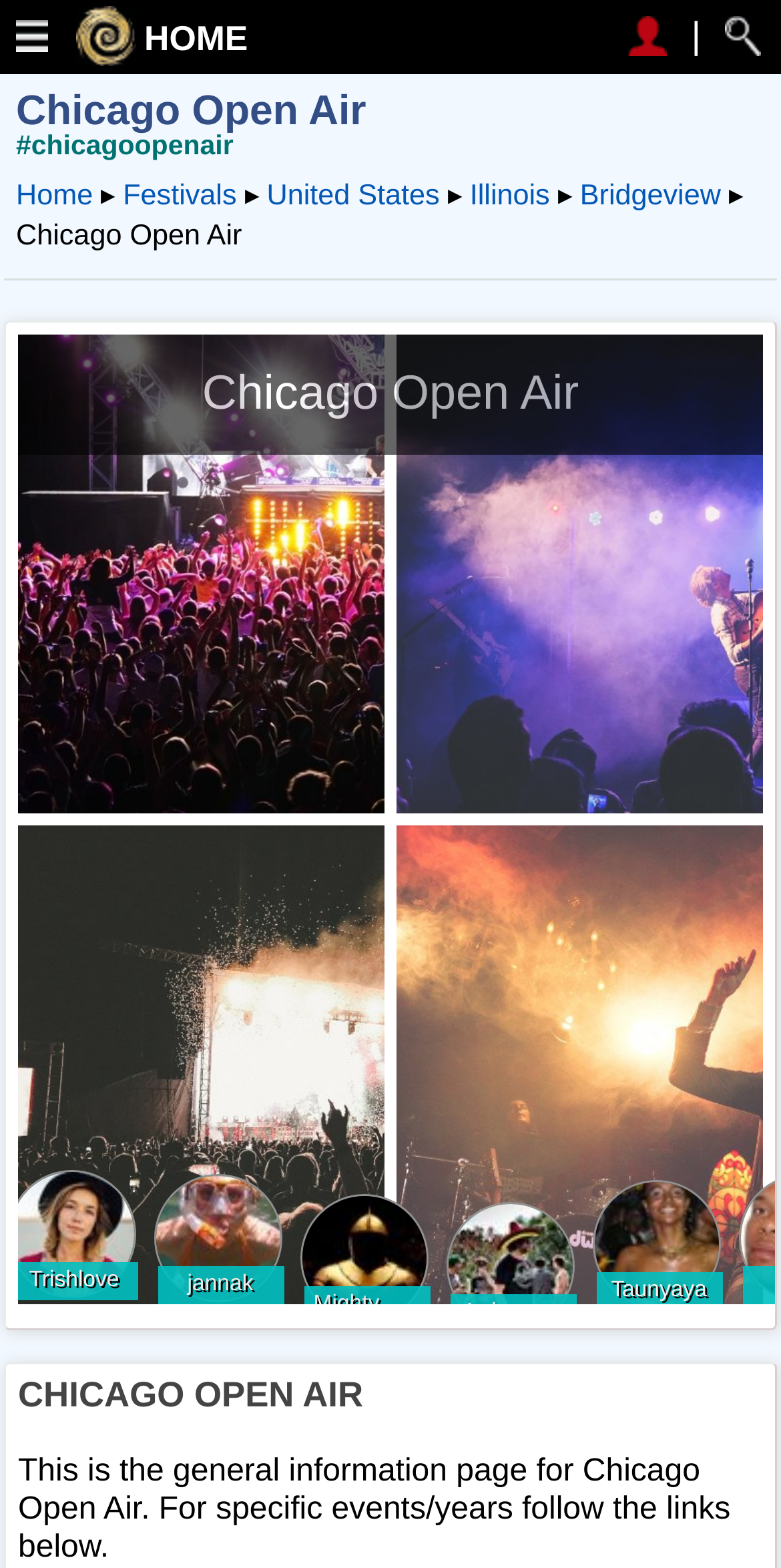Using the information in the image, could you please answer the following question in detail:
What is the location of the festival?

The location of the festival can be found in the links at the top of the webpage, which are 'United States', 'Illinois', and 'Bridgeview'. These links are nested, indicating a hierarchical structure, with 'Bridgeview' being the most specific location.